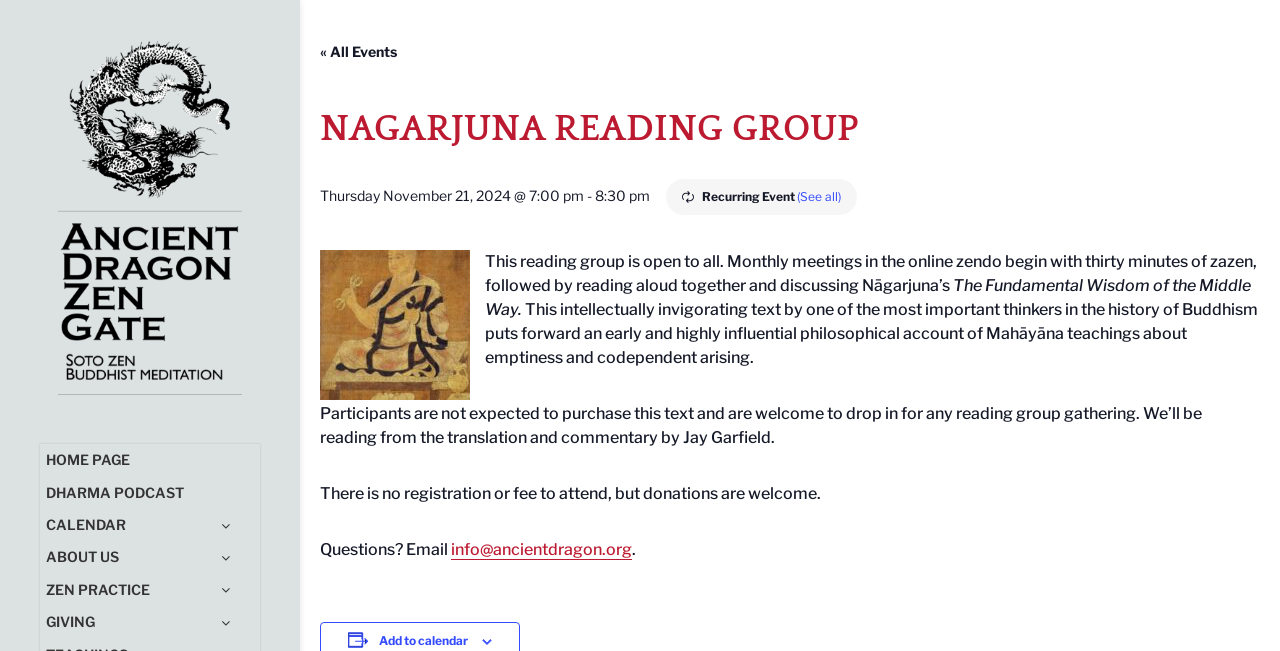Extract the bounding box of the UI element described as: "alt="Ancient Dragon Zen Gate"".

[0.031, 0.341, 0.203, 0.369]